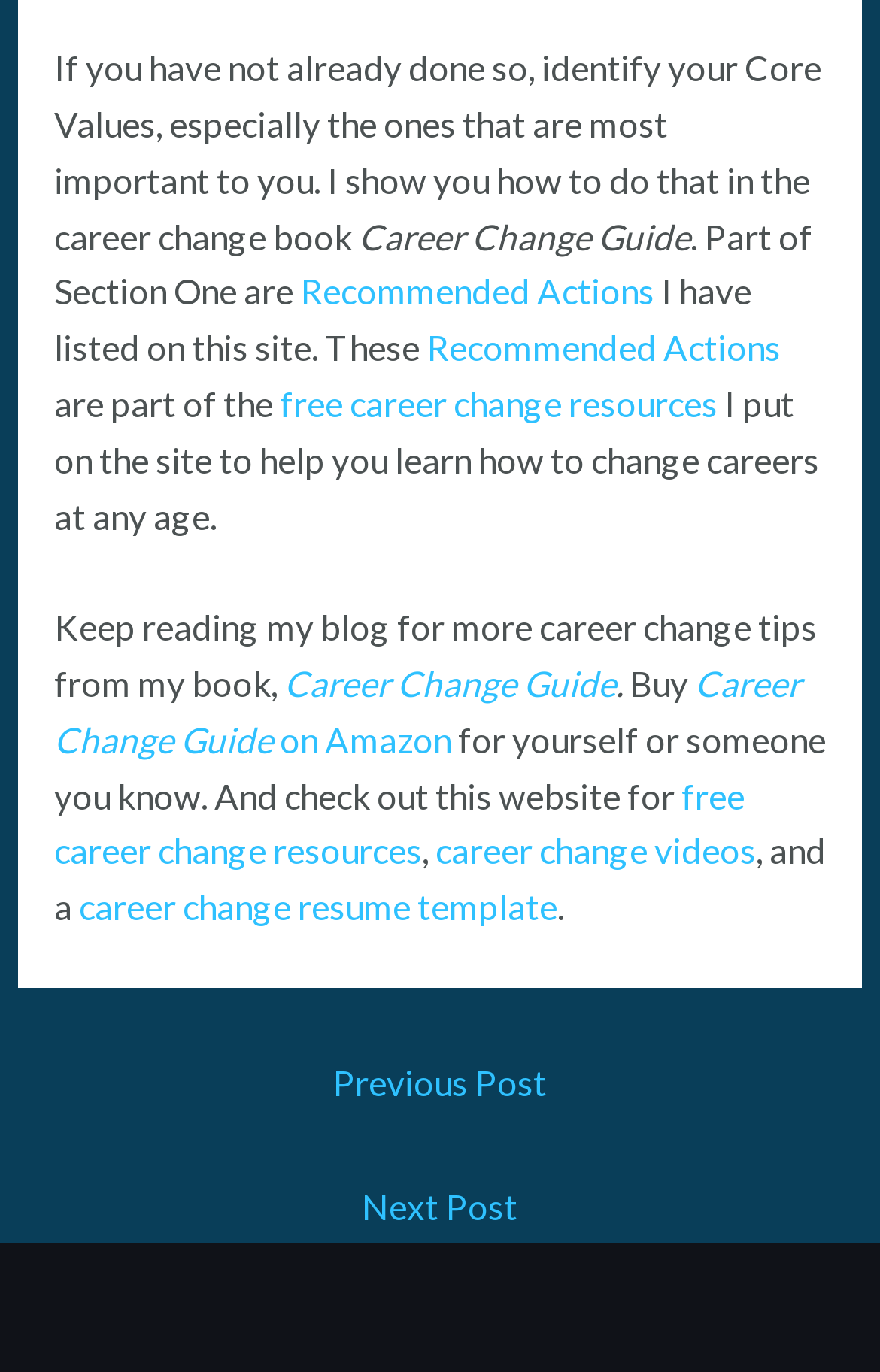Give a succinct answer to this question in a single word or phrase: 
What type of resources are available on this site?

Free resources